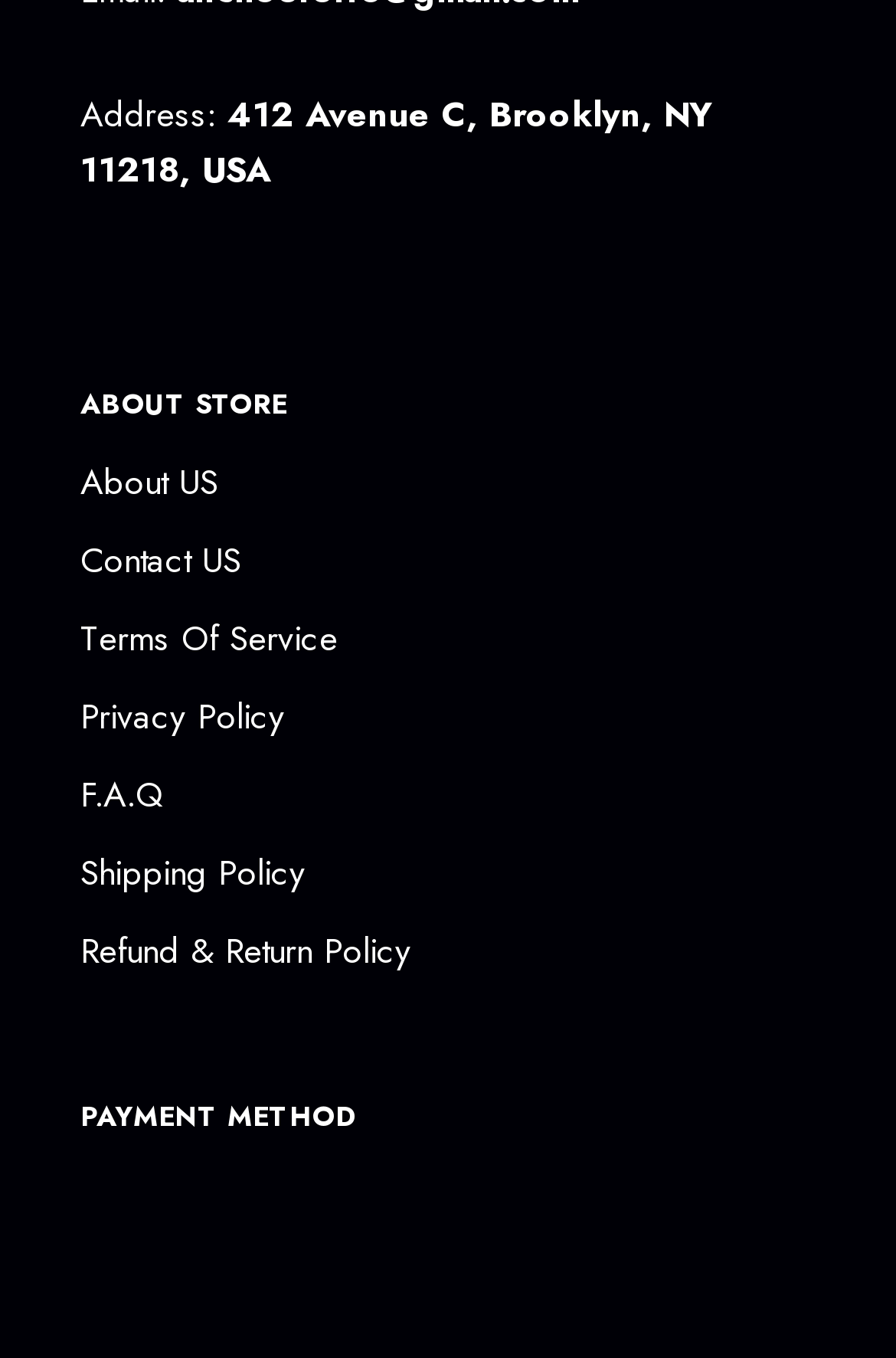Return the bounding box coordinates of the UI element that corresponds to this description: "Shipping Policy". The coordinates must be given as four float numbers in the range of 0 and 1, [left, top, right, bottom].

[0.09, 0.624, 0.341, 0.662]